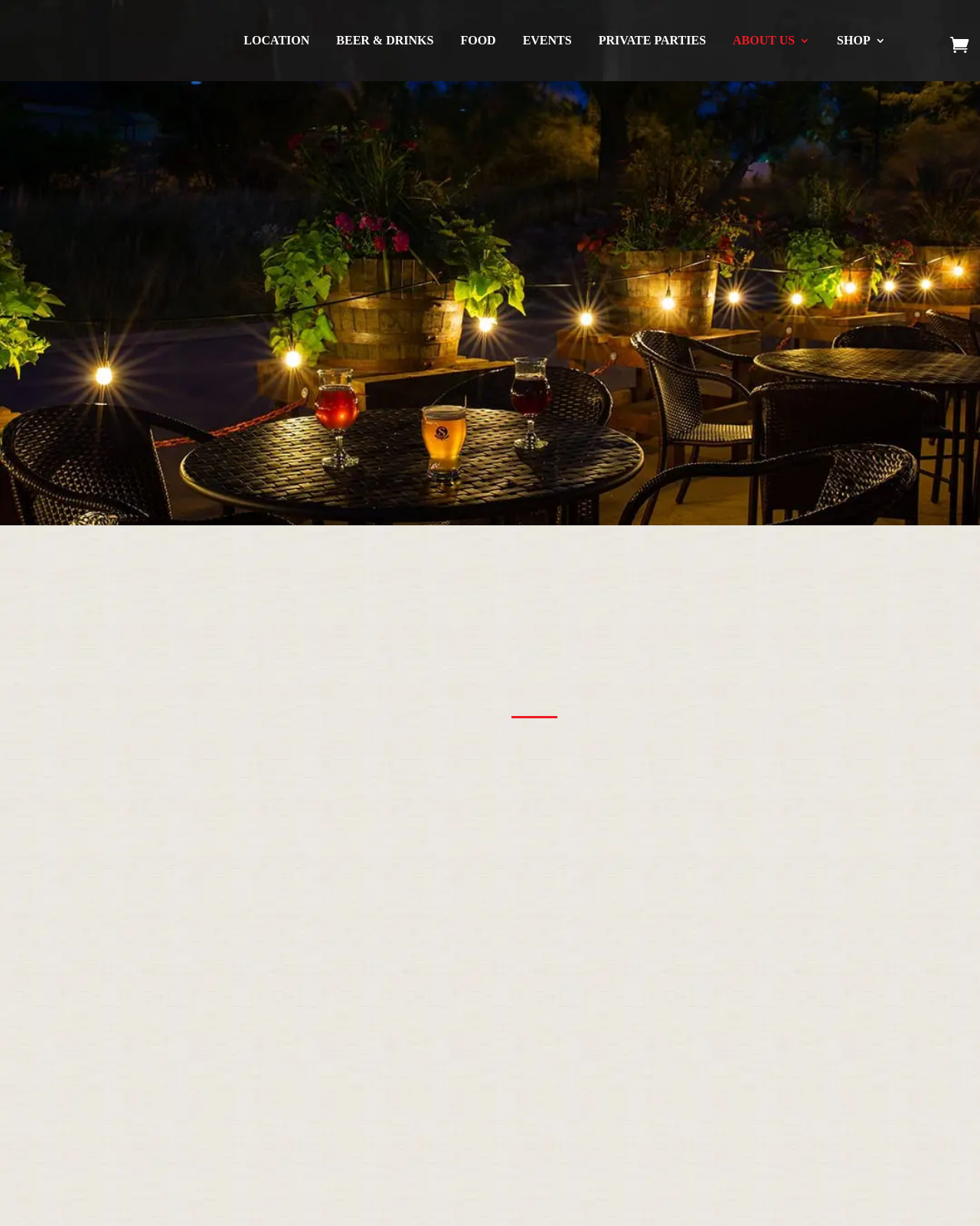Determine the bounding box coordinates for the region that must be clicked to execute the following instruction: "Search for something".

[0.0, 0.0, 1.0, 0.001]